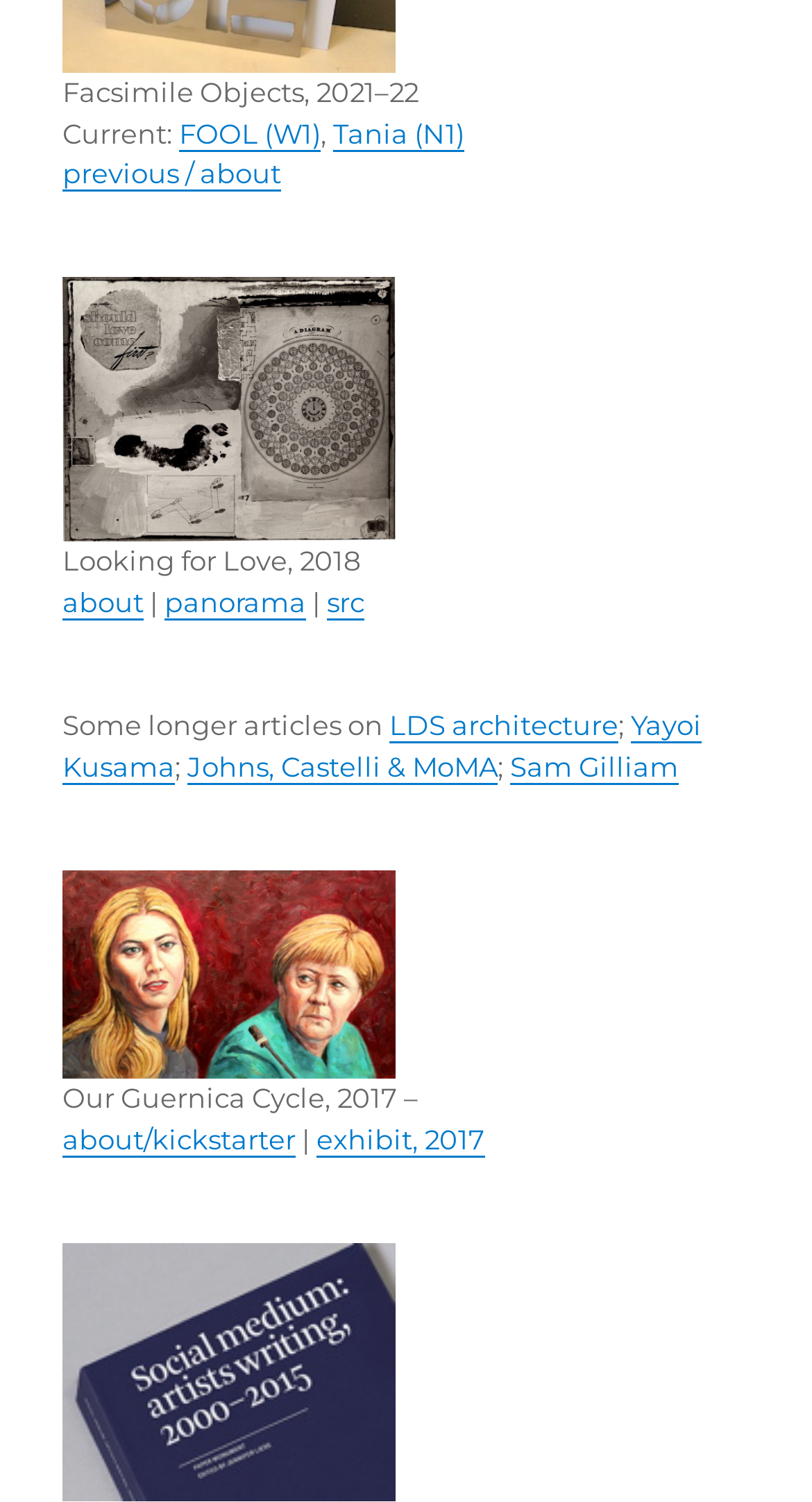Identify the bounding box coordinates of the section that should be clicked to achieve the task described: "Read about Tania (N1)".

[0.41, 0.077, 0.572, 0.099]